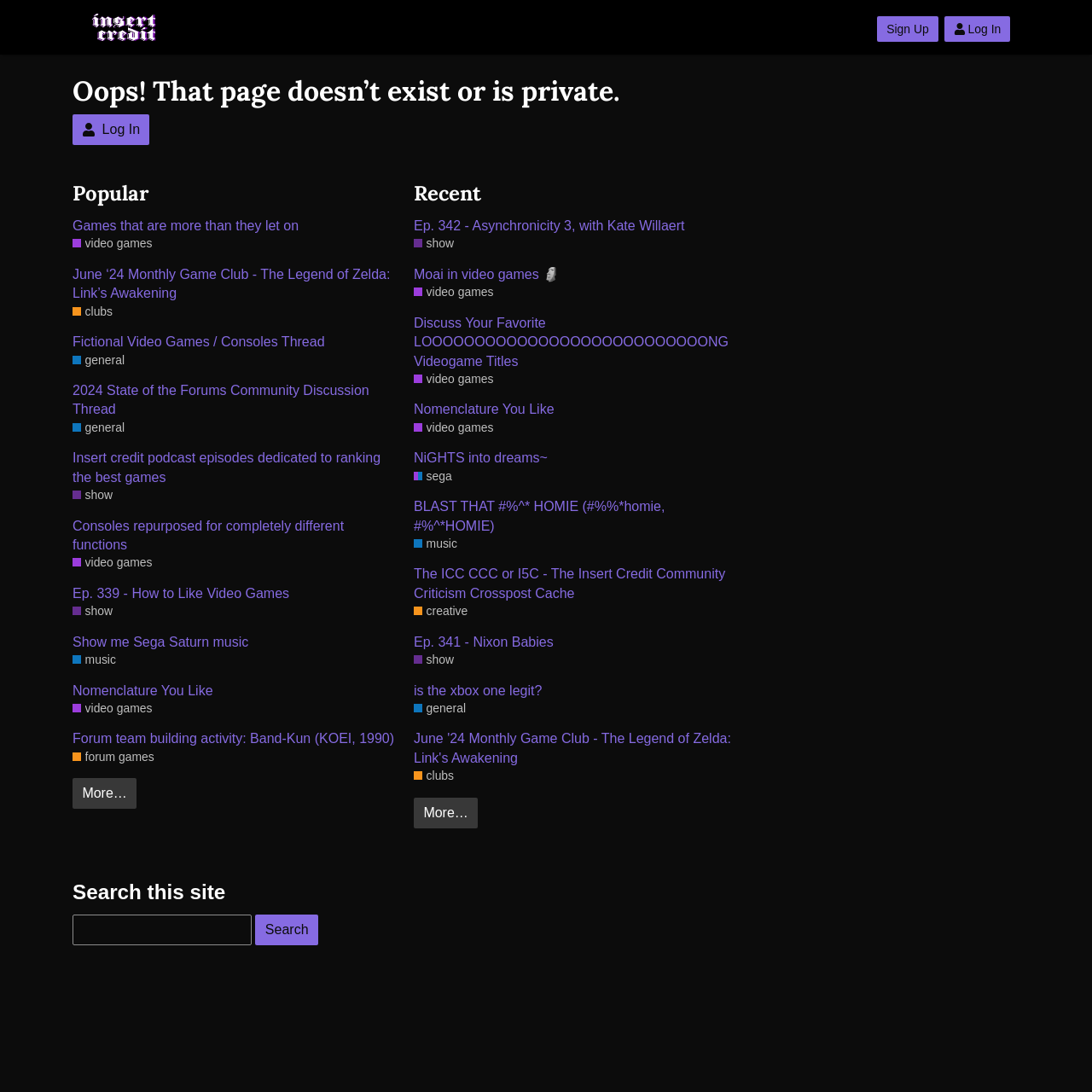What is the error message displayed on the page?
Provide a comprehensive and detailed answer to the question.

The error message is displayed in a heading element on the page, which indicates that the page doesn't exist or is private.